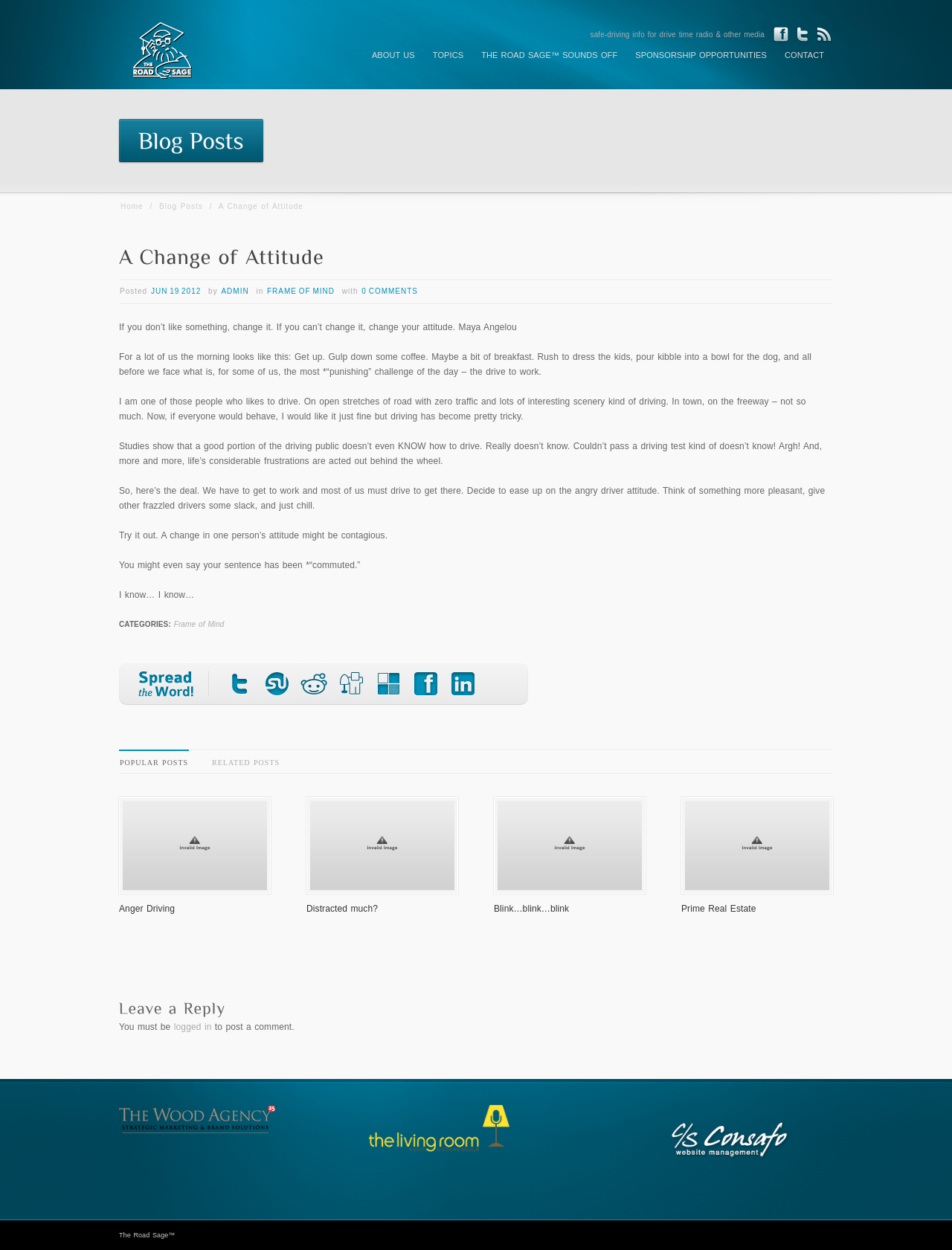Could you locate the bounding box coordinates for the section that should be clicked to accomplish this task: "Click on The Road Sage link".

[0.125, 0.051, 0.216, 0.073]